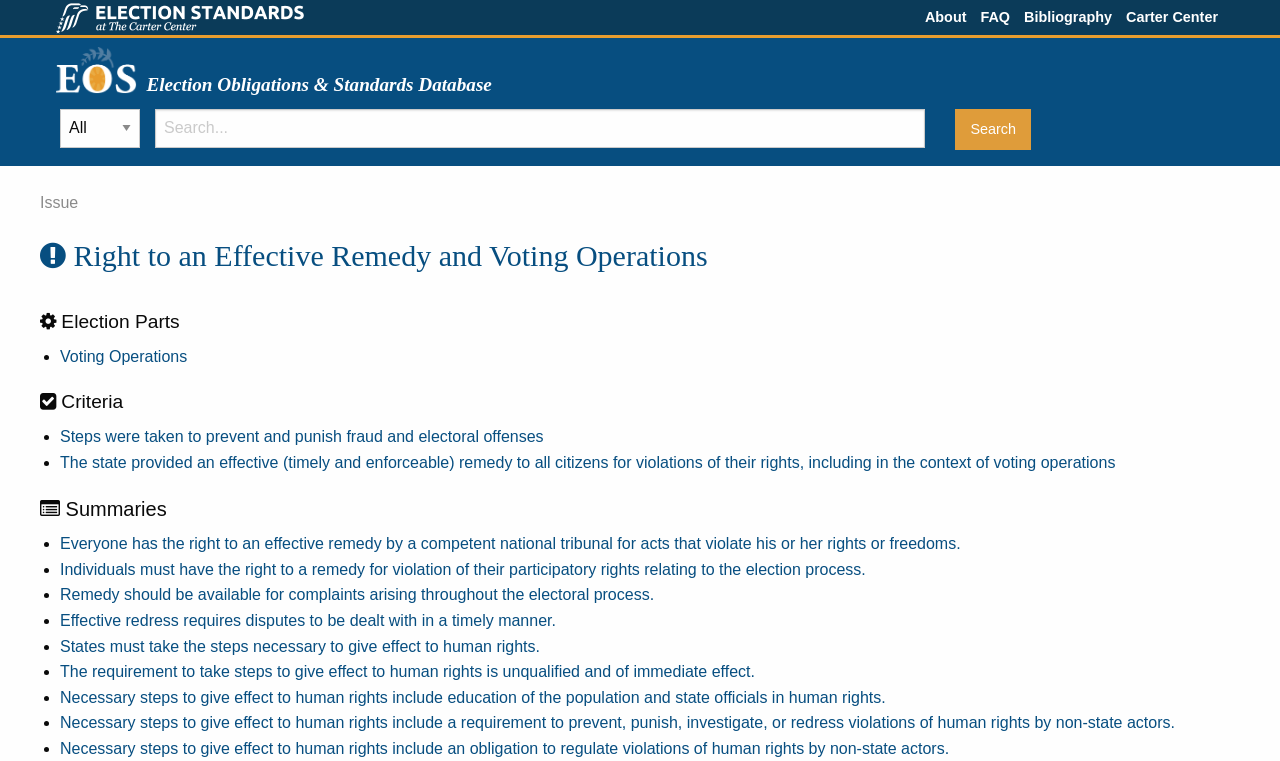Respond to the question with just a single word or phrase: 
How many menu items are there in the top navigation bar?

4